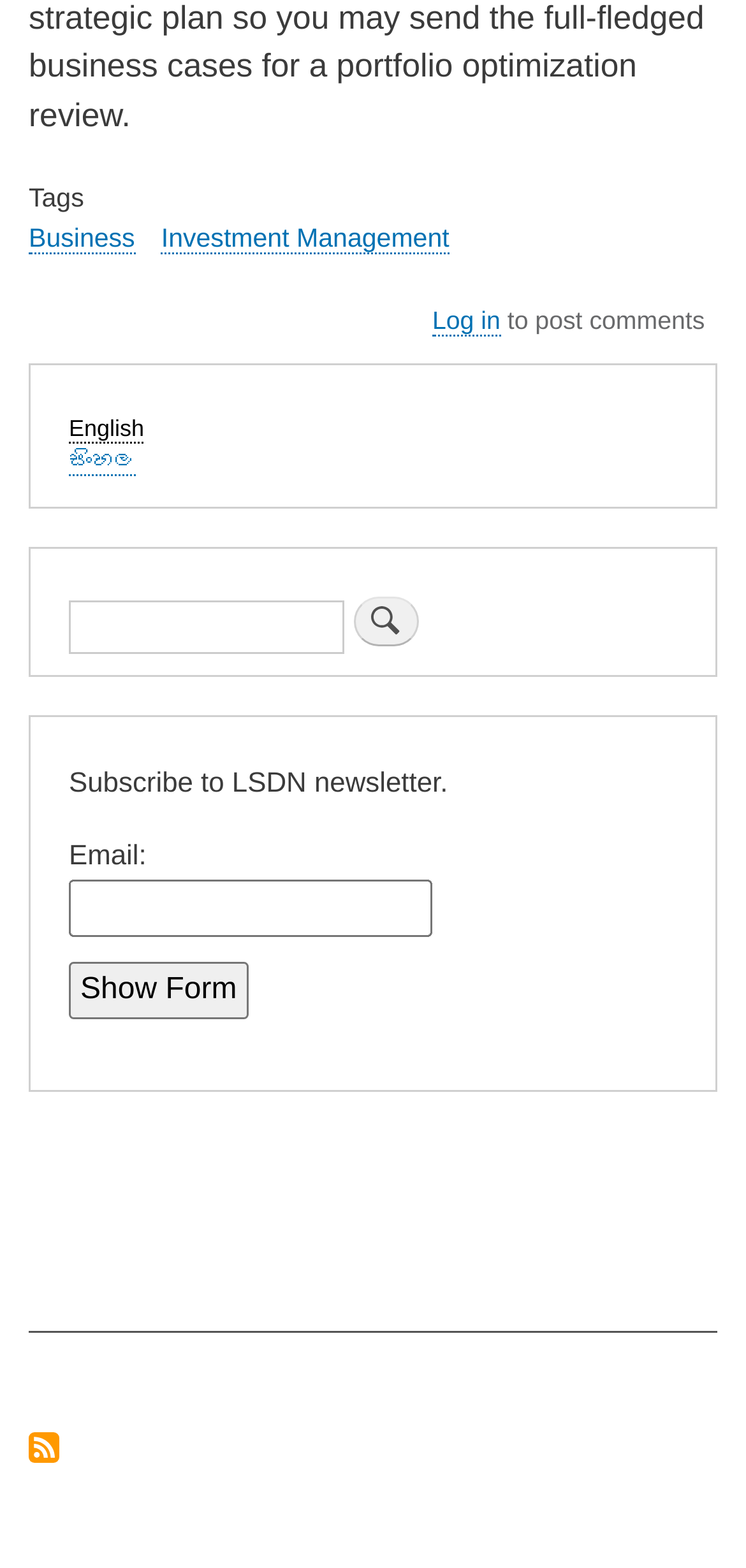Please identify the bounding box coordinates of the element's region that needs to be clicked to fulfill the following instruction: "Log in to the system". The bounding box coordinates should consist of four float numbers between 0 and 1, i.e., [left, top, right, bottom].

[0.579, 0.195, 0.671, 0.215]